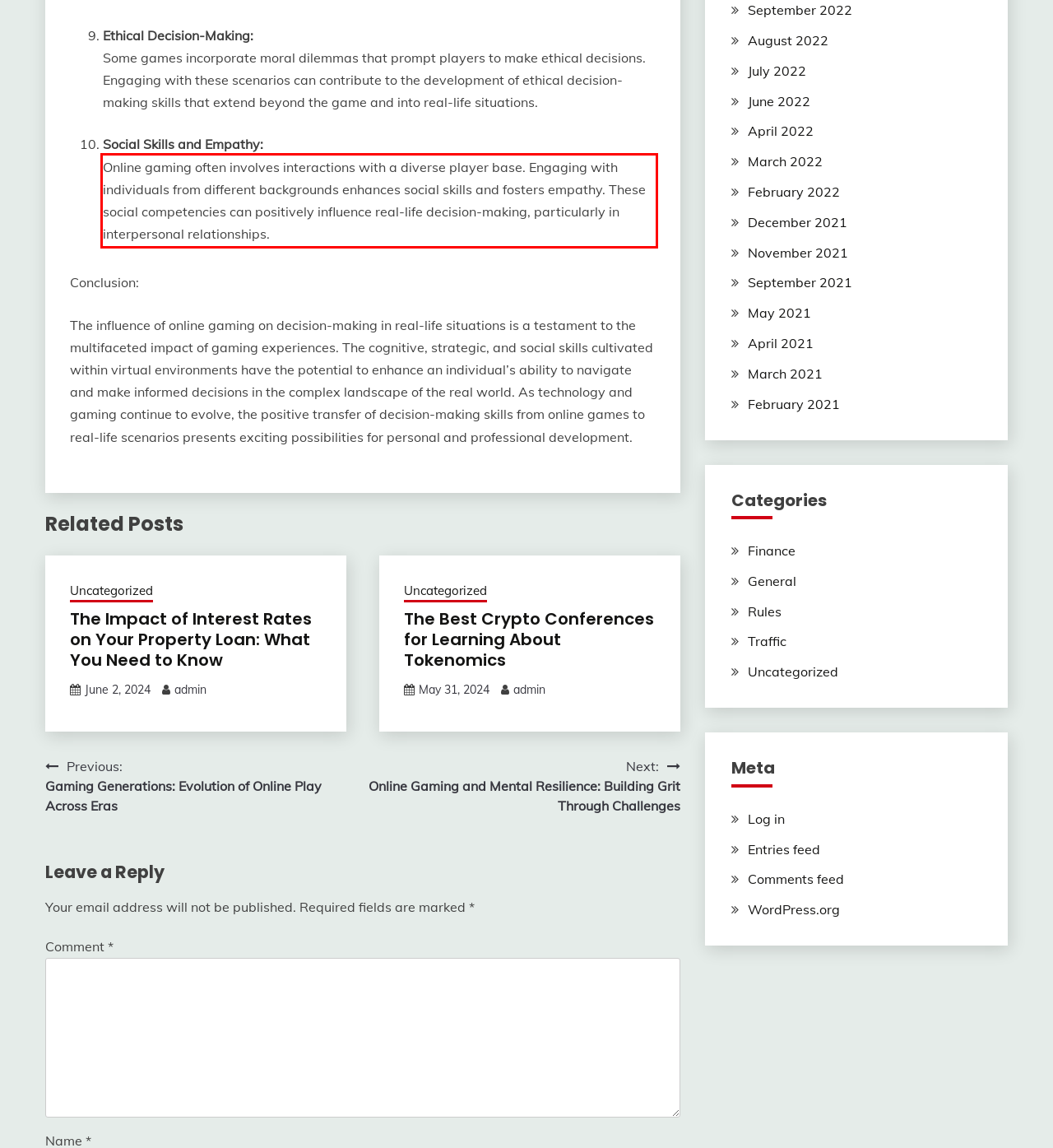You are given a screenshot of a webpage with a UI element highlighted by a red bounding box. Please perform OCR on the text content within this red bounding box.

Online gaming often involves interactions with a diverse player base. Engaging with individuals from different backgrounds enhances social skills and fosters empathy. These social competencies can positively influence real-life decision-making, particularly in interpersonal relationships.